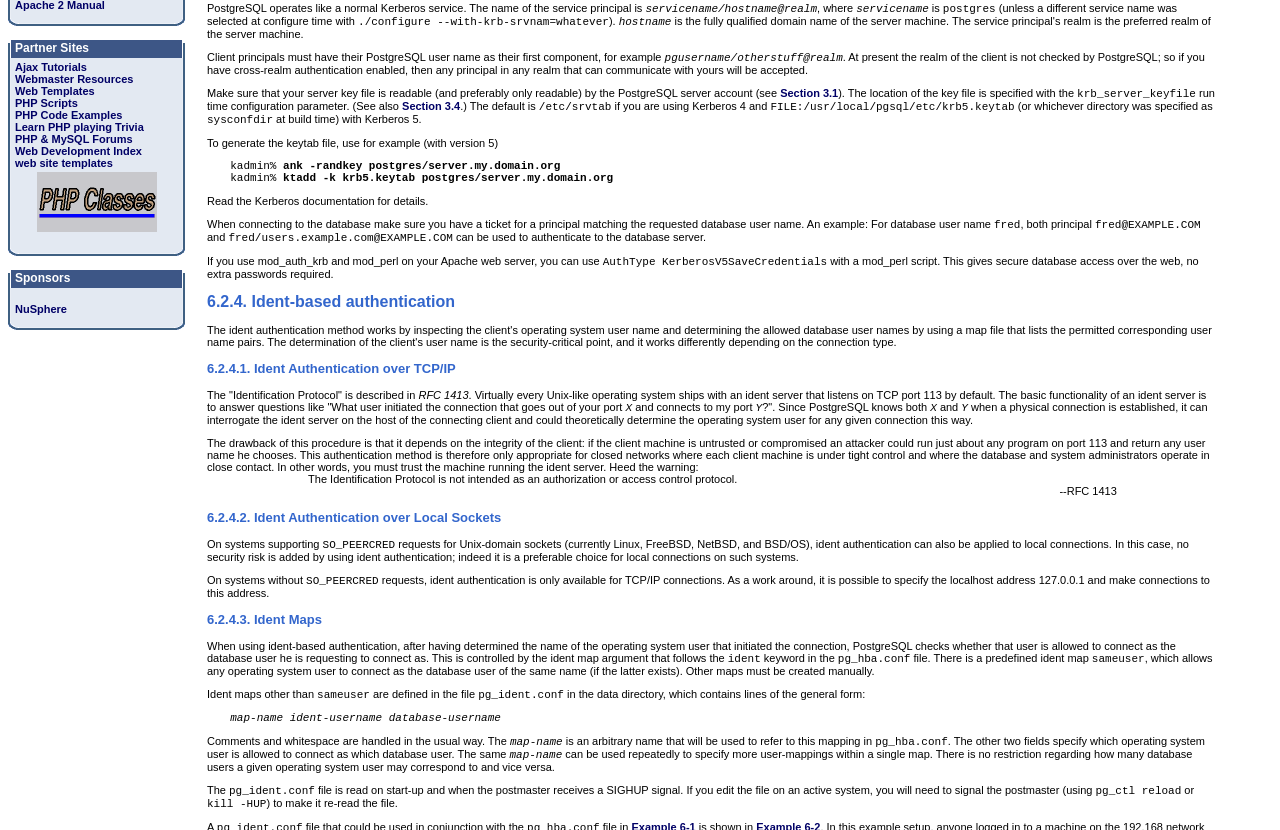Using the element description NuSphere, predict the bounding box coordinates for the UI element. Provide the coordinates in (top-left x, top-left y, bottom-right x, bottom-right y) format with values ranging from 0 to 1.

[0.012, 0.365, 0.052, 0.38]